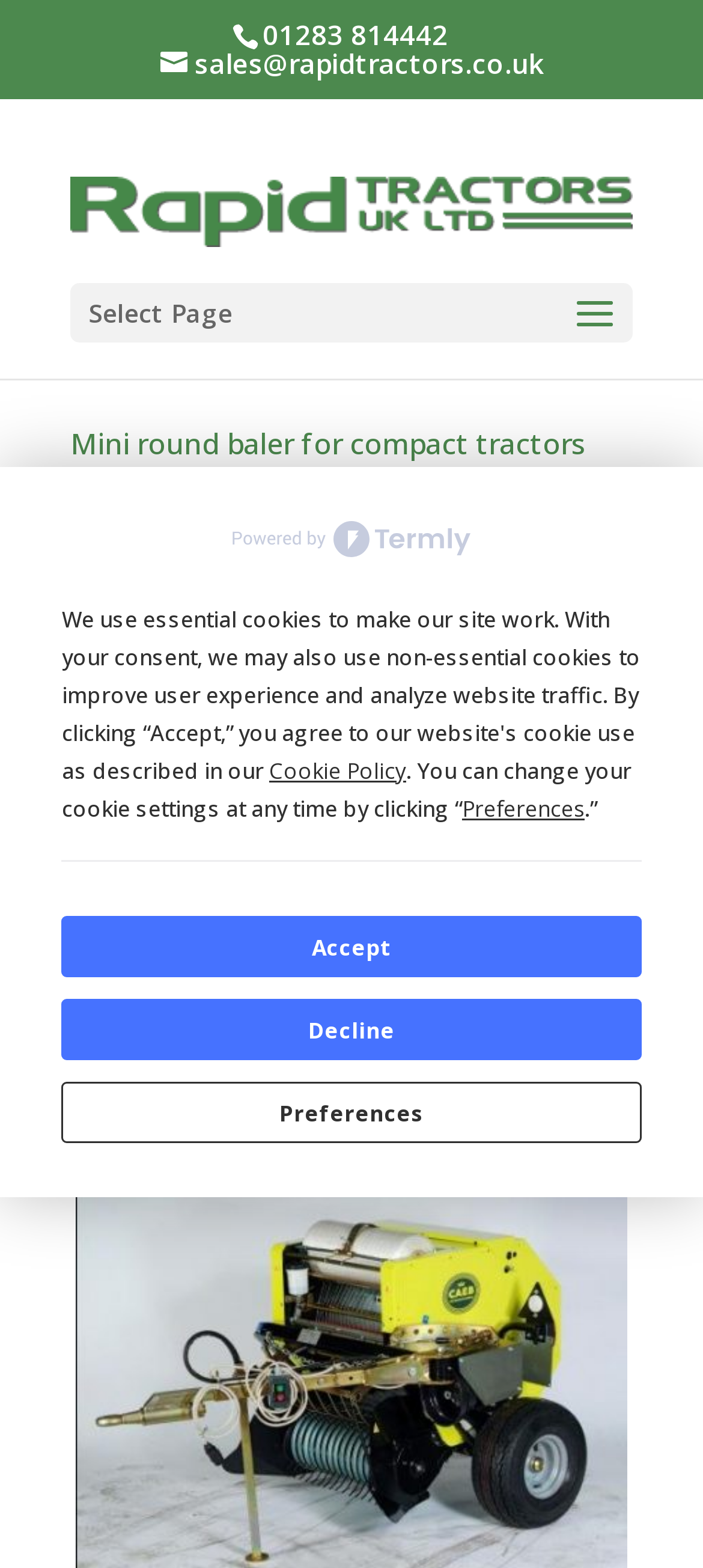Given the description of a UI element: "Preferences", identify the bounding box coordinates of the matching element in the webpage screenshot.

[0.657, 0.506, 0.832, 0.525]